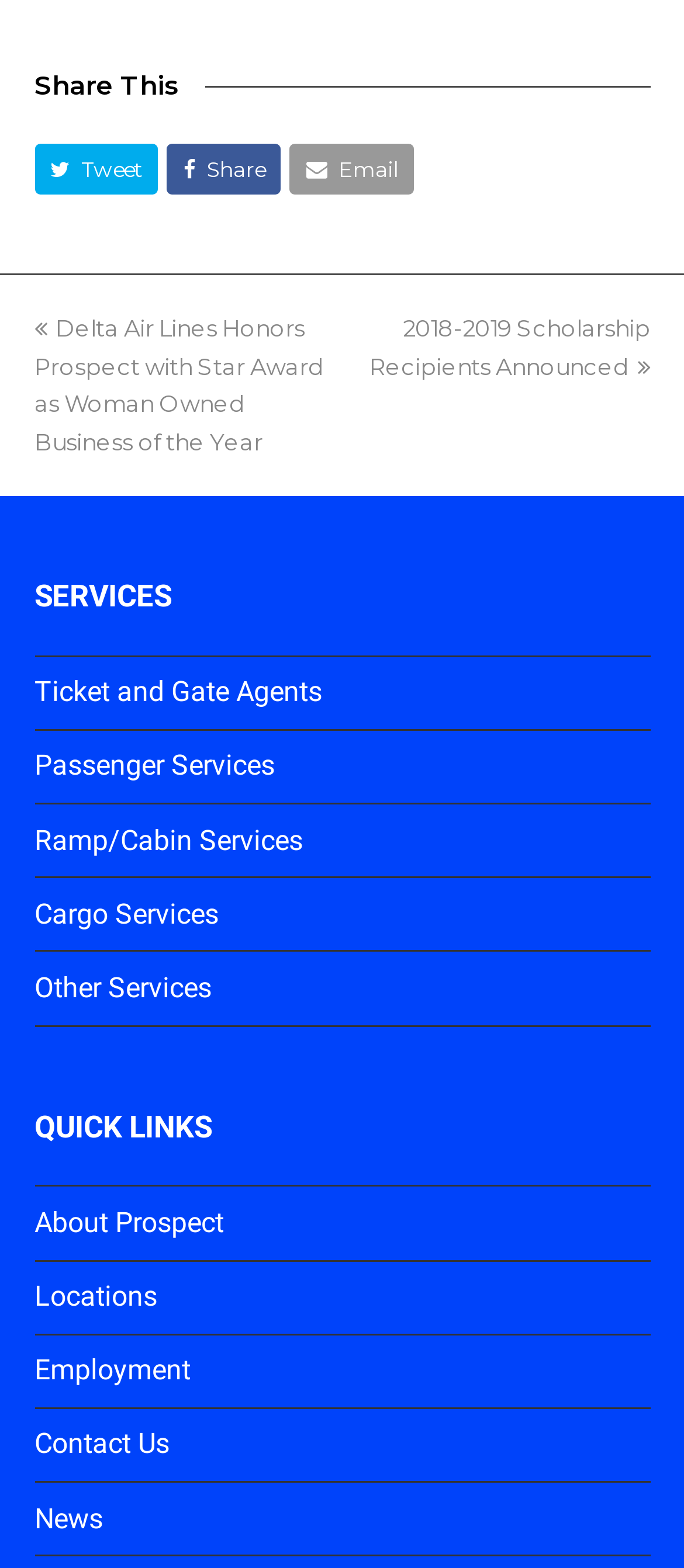What is the general topic of the webpage?
Analyze the image and deliver a detailed answer to the question.

The webpage appears to be about Prospect, a company or organization that provides various services, including airport services, and has a news section, suggesting that the general topic of the webpage is Prospect and its related activities.